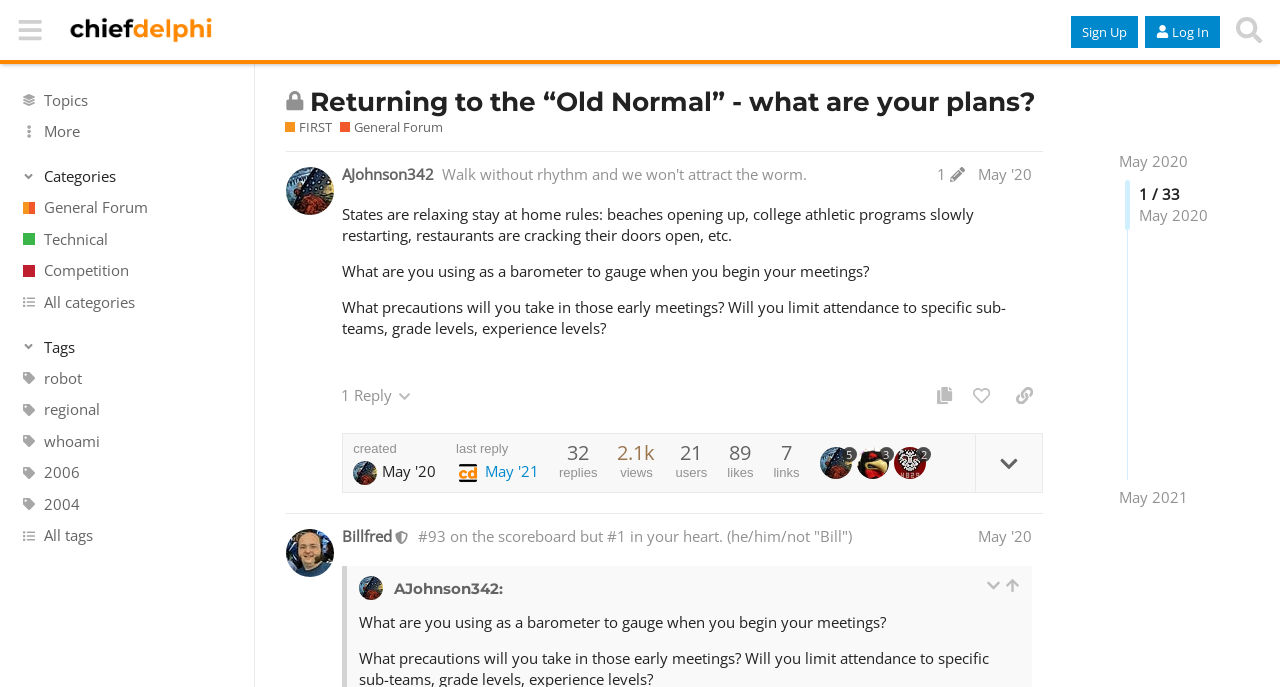Determine the bounding box coordinates of the target area to click to execute the following instruction: "Click the 'Log In' button."

[0.894, 0.023, 0.953, 0.069]